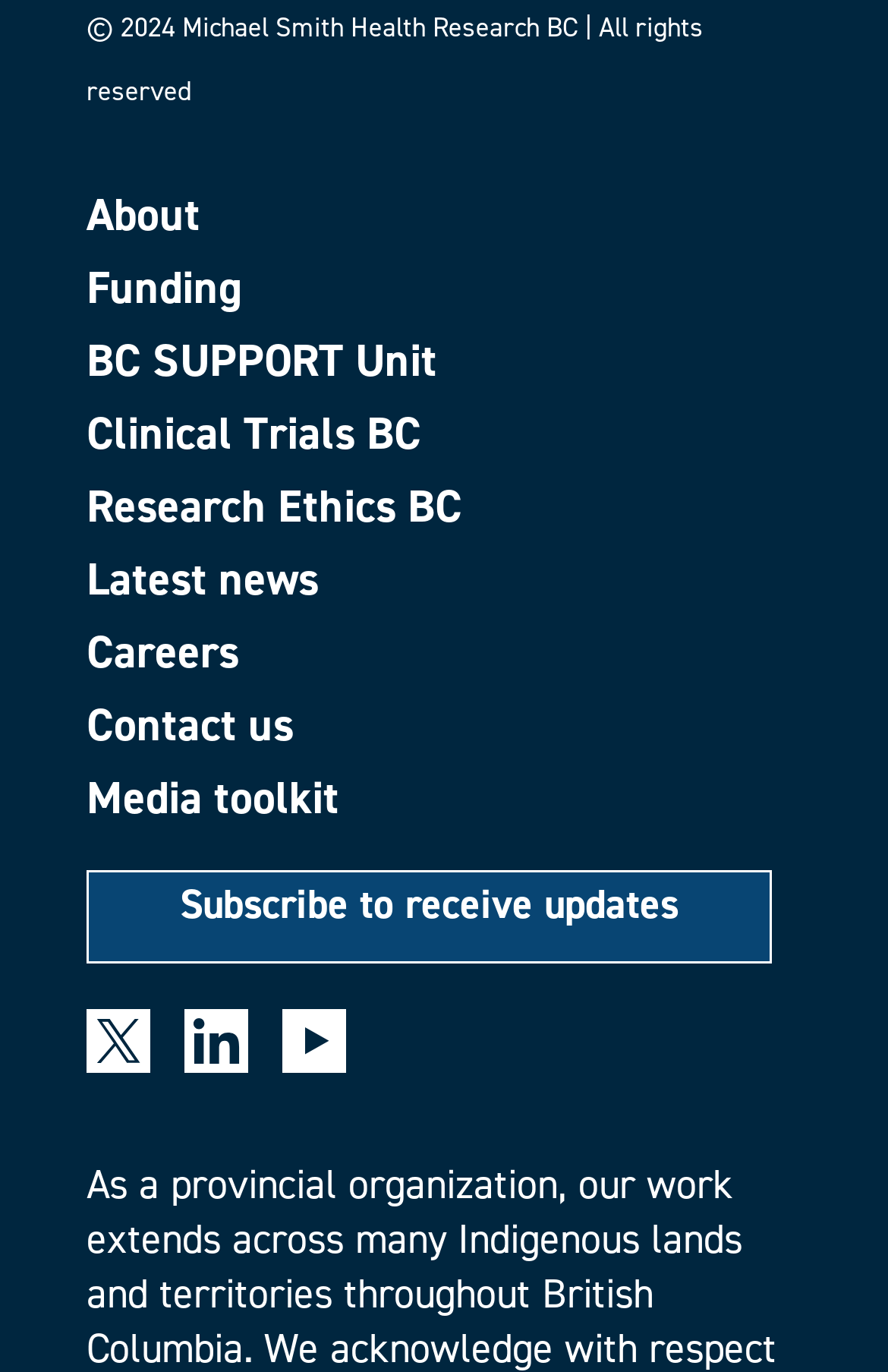Please find the bounding box for the following UI element description. Provide the coordinates in (top-left x, top-left y, bottom-right x, bottom-right y) format, with values between 0 and 1: Menu

None